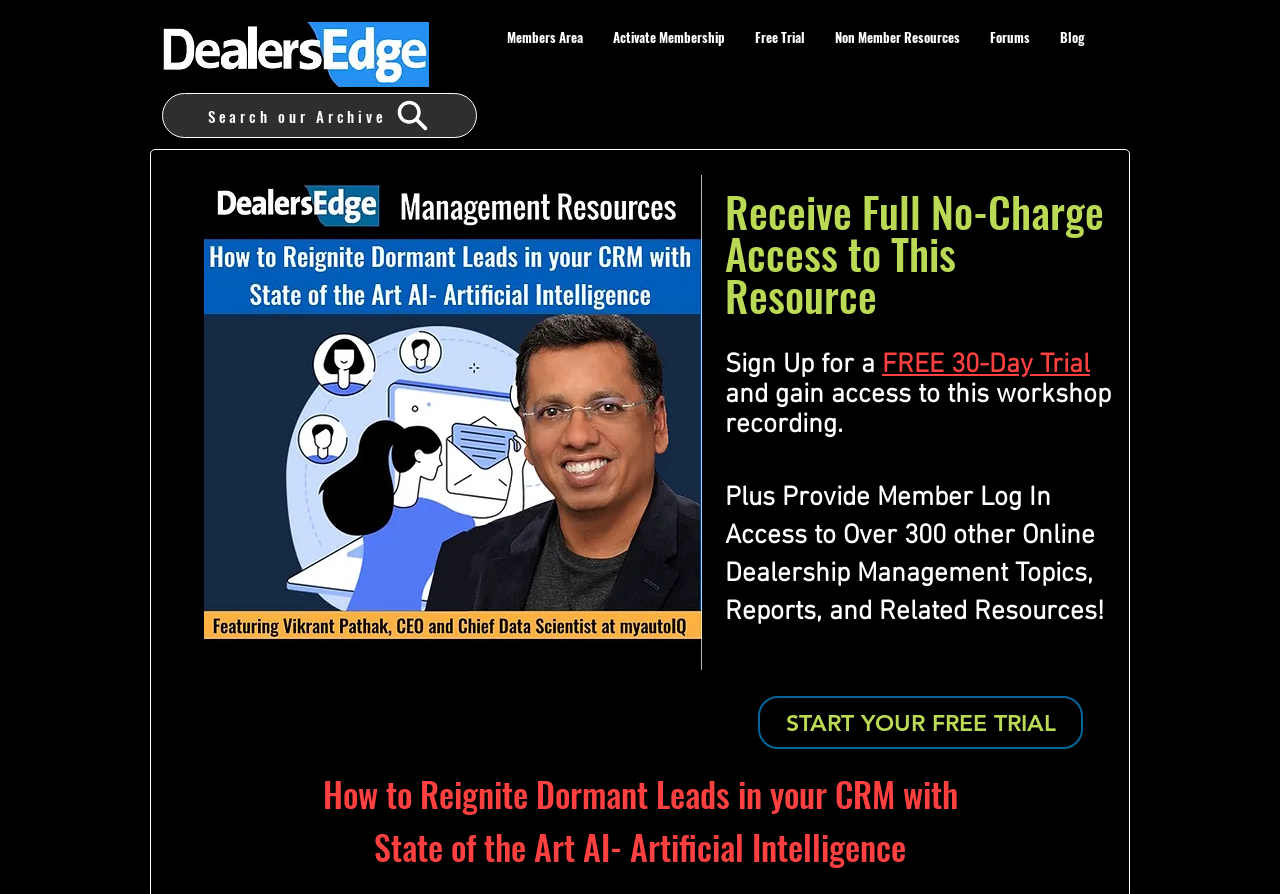Identify the bounding box coordinates of the region I need to click to complete this instruction: "Search the archive".

[0.127, 0.104, 0.373, 0.154]